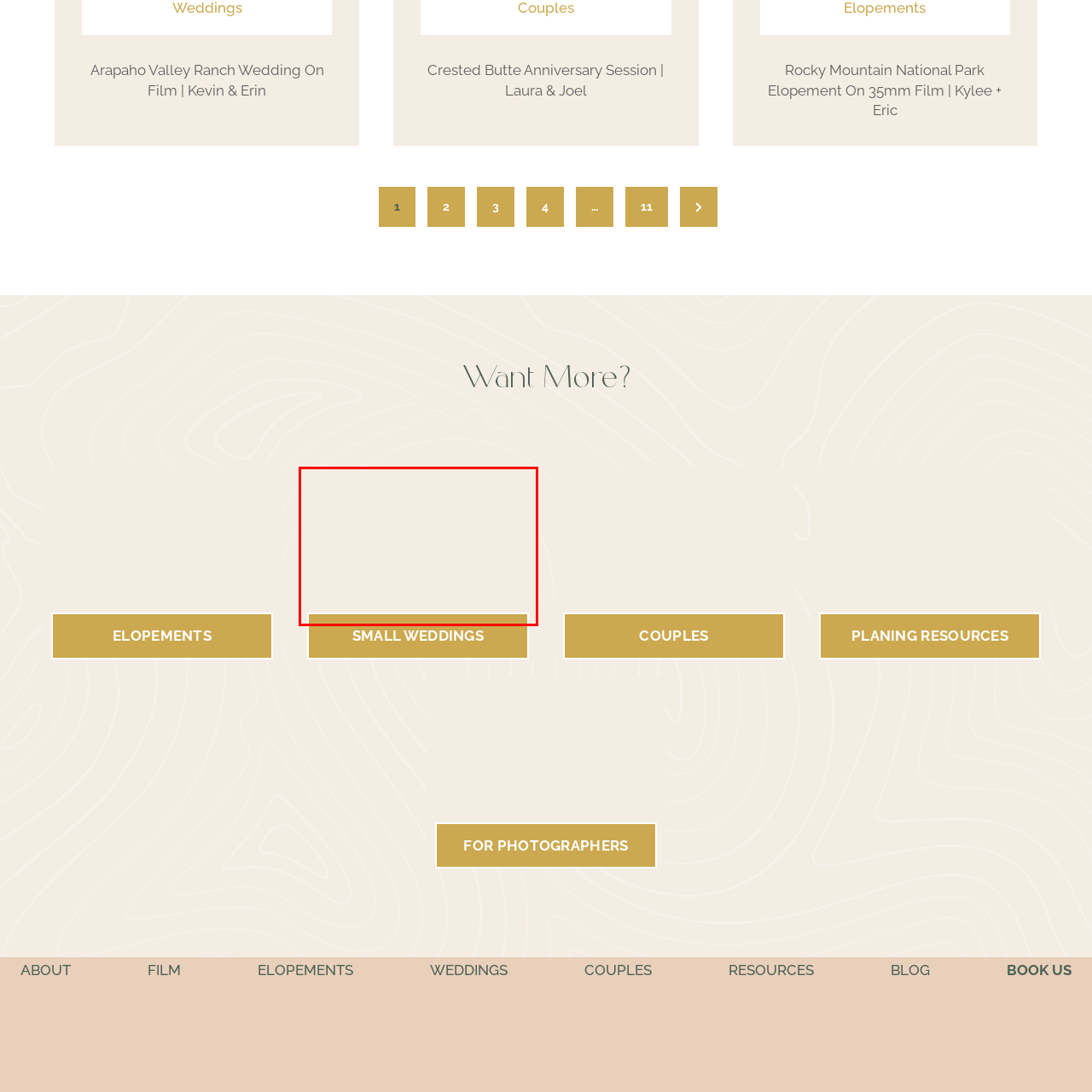Explain in detail the content of the image enclosed by the red outline.

The image features a minimalist design with a light beige background that subtly enhances the overall composition. At the base, there is a horizontal band presented in a soft golden hue, creating a serene and inviting atmosphere. This aesthetic complements the theme of the webpage, which focuses on professional photography services, particularly emphasizing Colorado Wedding Photography. The visual choices aim to evoke a sense of elegance and warmth, aligning with the creative spirit of capturing memorable moments during weddings and other significant events.